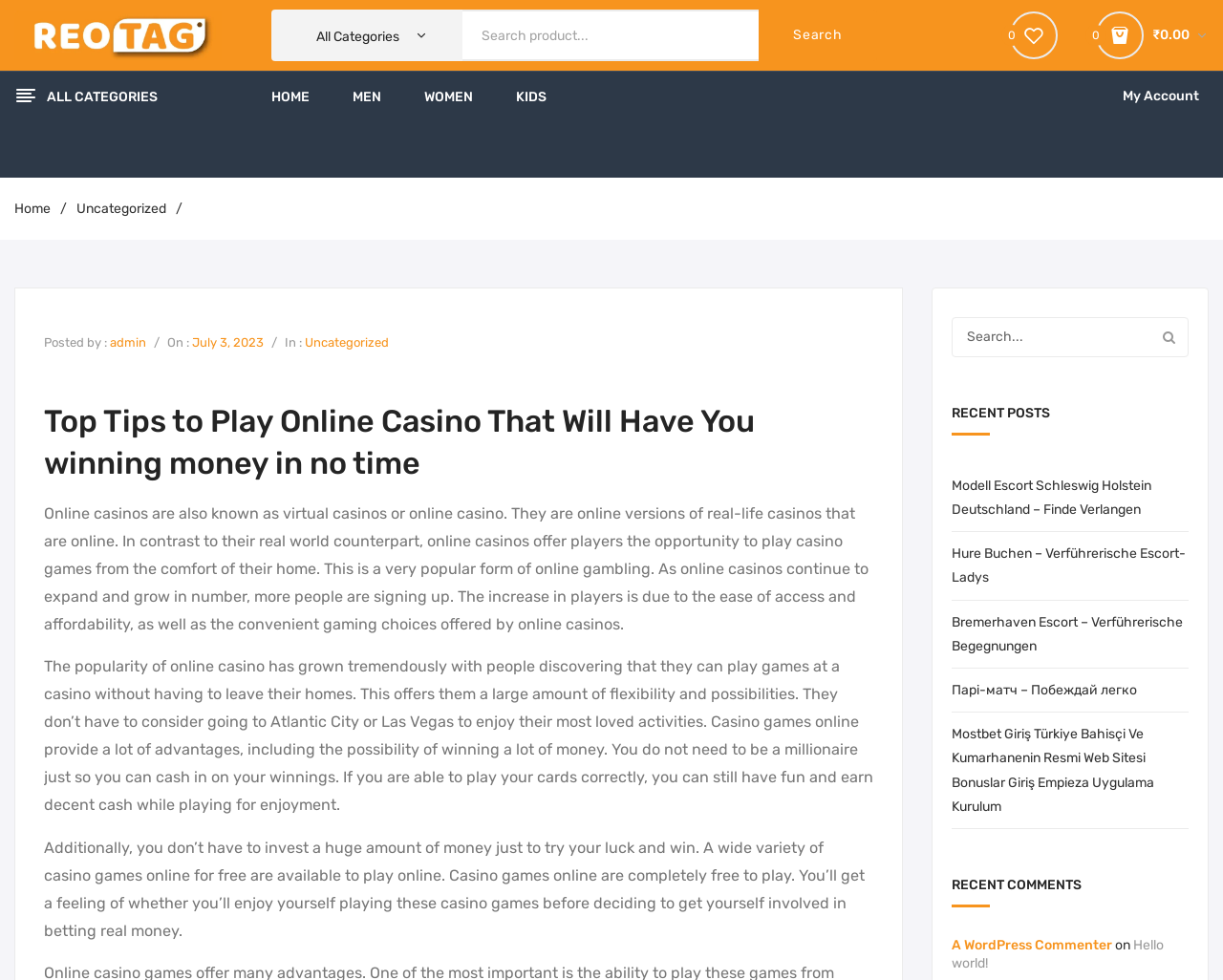Locate the bounding box coordinates of the region to be clicked to comply with the following instruction: "Log in to my account". The coordinates must be four float numbers between 0 and 1, in the form [left, top, right, bottom].

[0.782, 0.072, 0.988, 0.125]